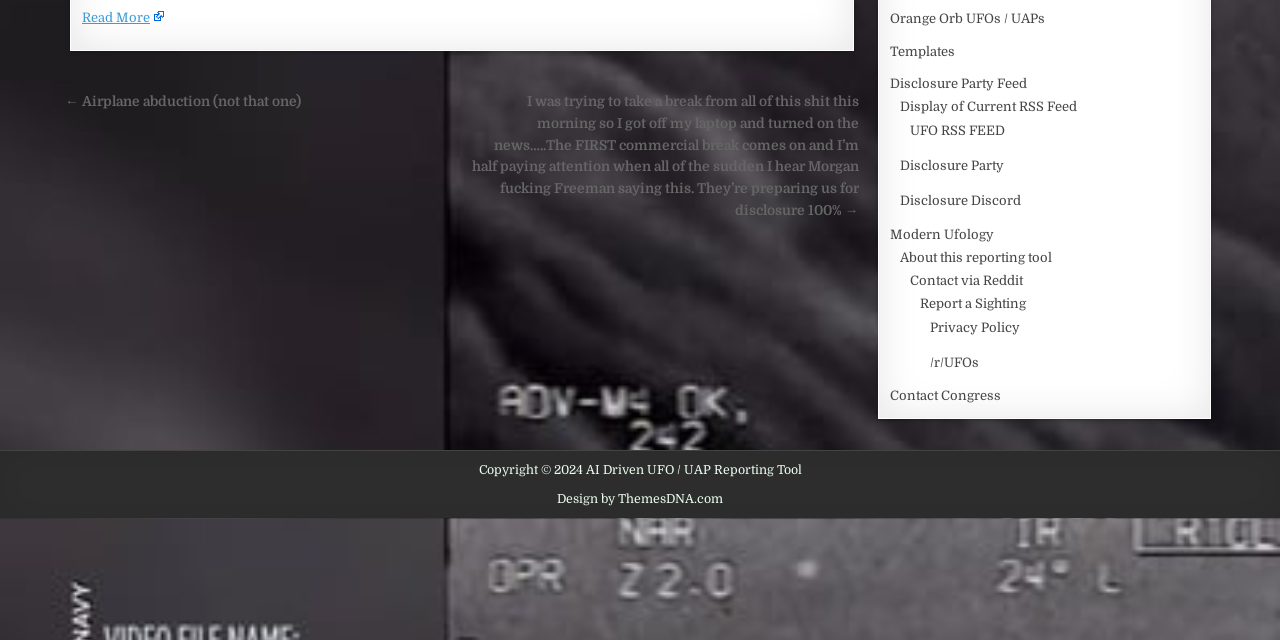Determine the bounding box coordinates of the UI element that matches the following description: "Modern Ufology". The coordinates should be four float numbers between 0 and 1 in the format [left, top, right, bottom].

[0.696, 0.354, 0.777, 0.378]